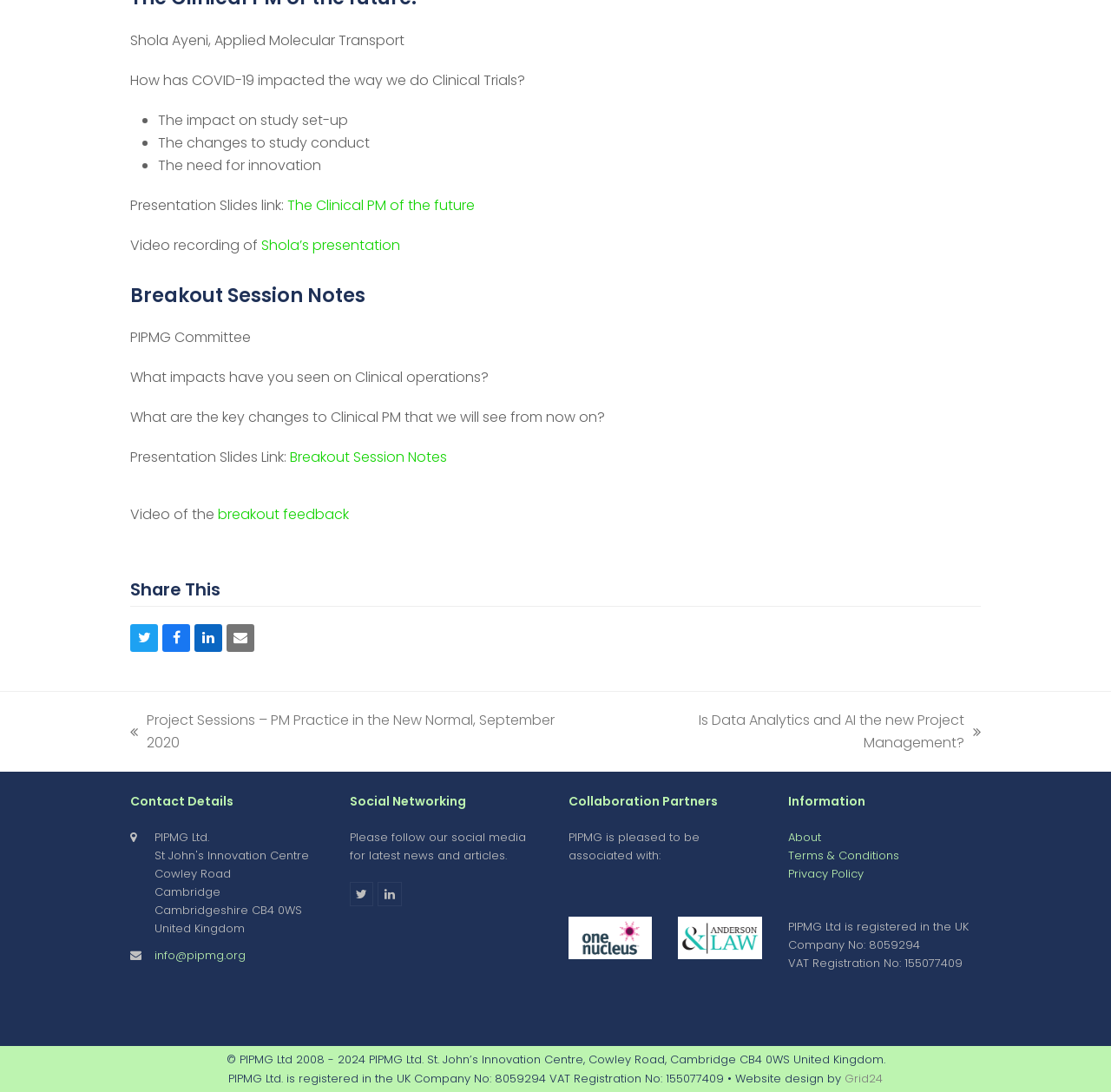Determine the bounding box coordinates of the clickable element to achieve the following action: 'Click the 'Share on Twitter' button'. Provide the coordinates as four float values between 0 and 1, formatted as [left, top, right, bottom].

[0.117, 0.572, 0.142, 0.597]